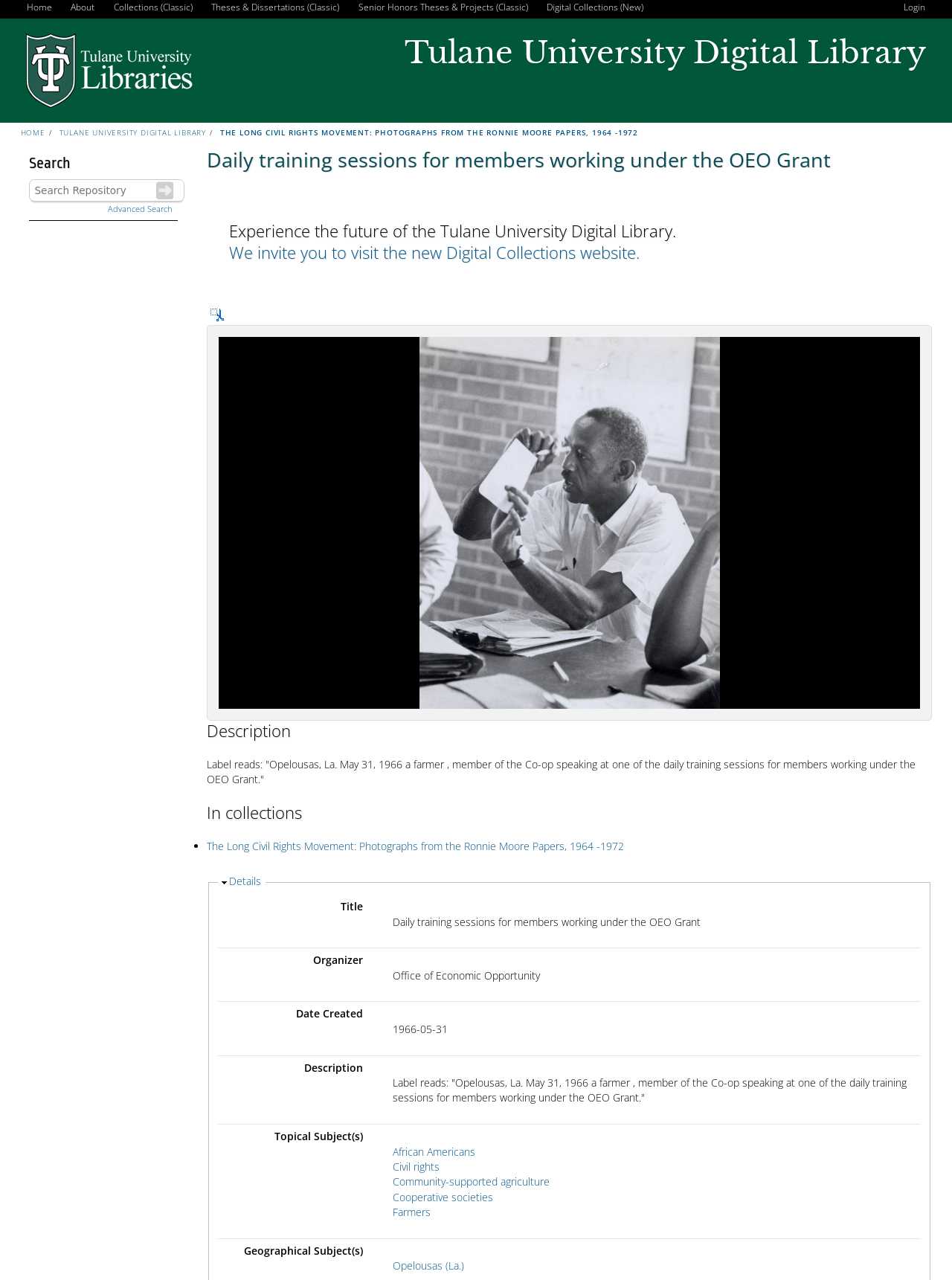For the element described, predict the bounding box coordinates as (top-left x, top-left y, bottom-right x, bottom-right y). All values should be between 0 and 1. Element description: Jump to navigation

[0.0, 0.0, 1.0, 0.003]